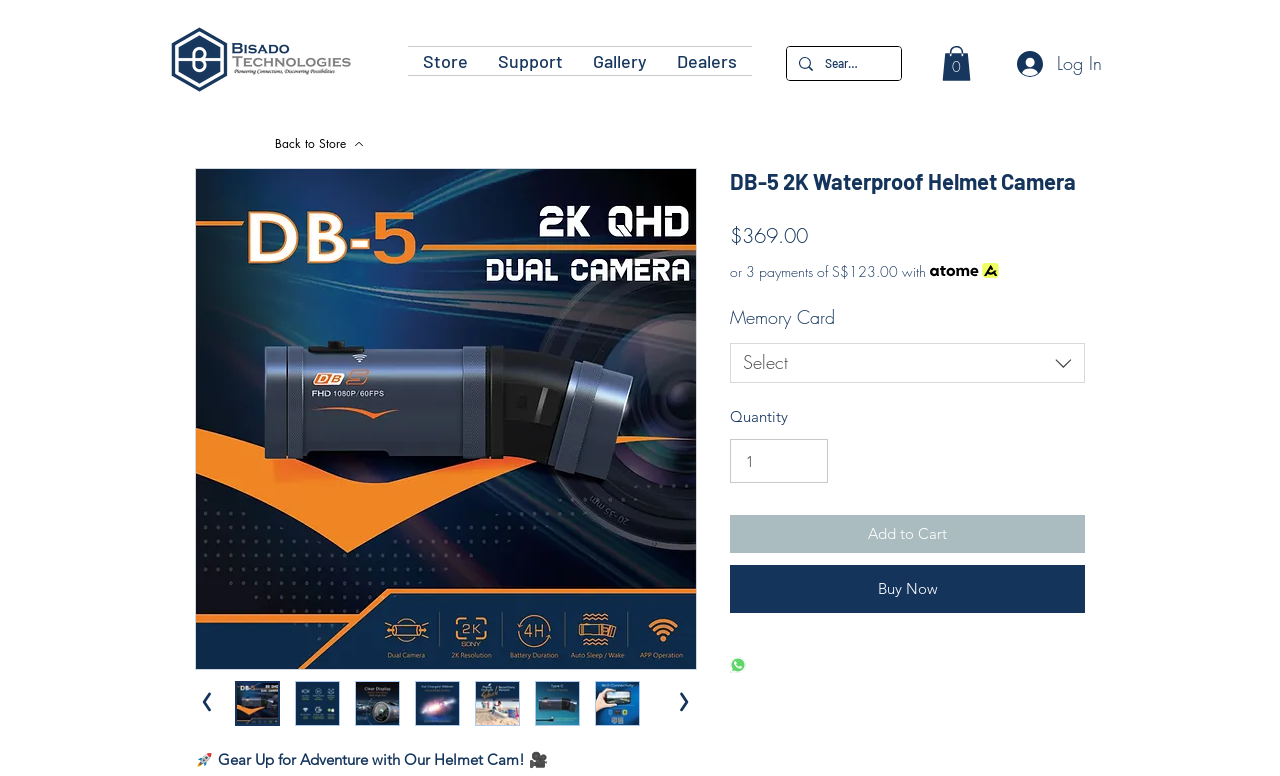Please look at the image and answer the question with a detailed explanation: What is the logo of the company?

I found the answer by looking at the top-left corner of the webpage, where the logo of the company is displayed as 'Bisado Technologies Logo'.